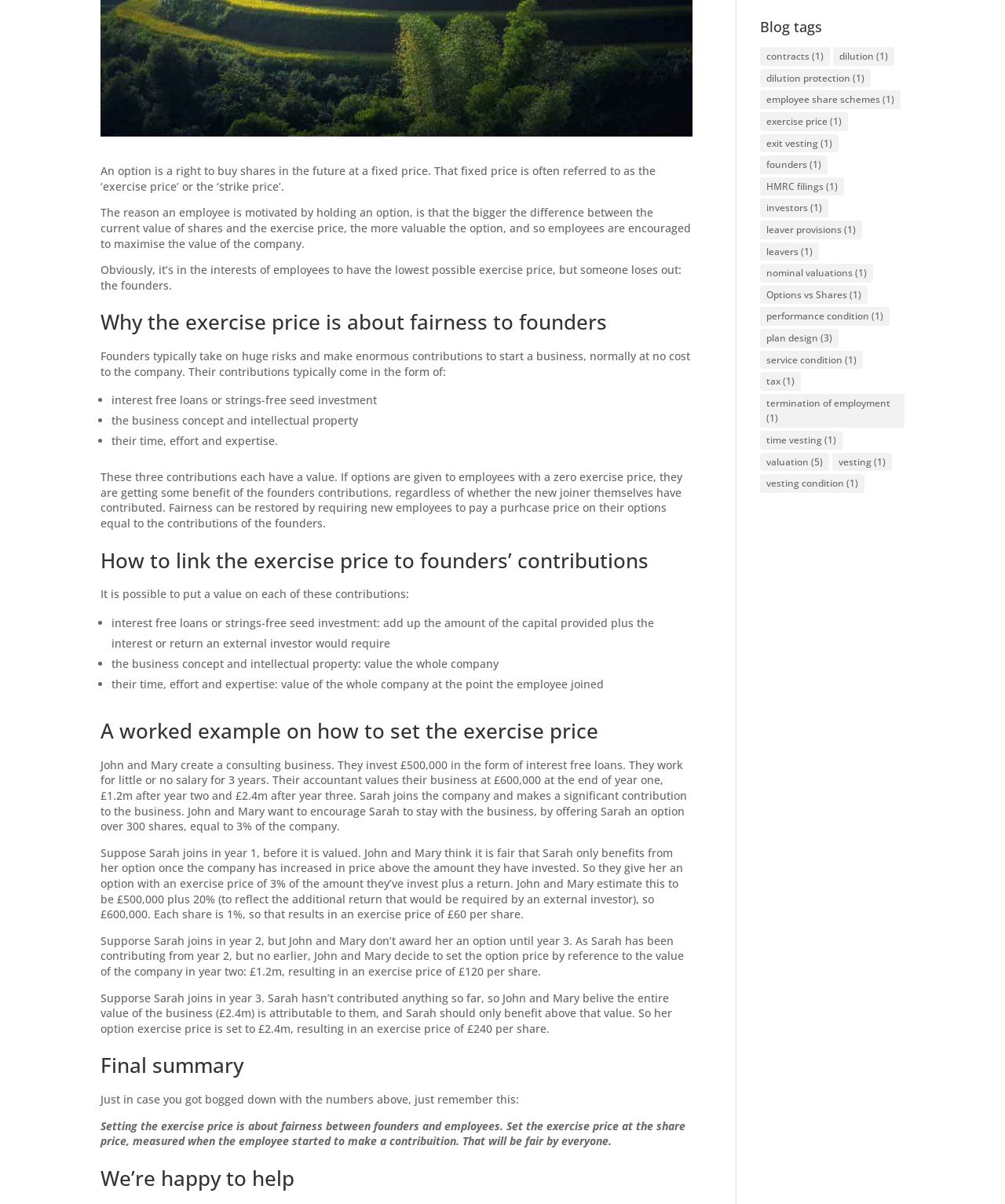Provide the bounding box coordinates, formatted as (top-left x, top-left y, bottom-right x, bottom-right y), with all values being floating point numbers between 0 and 1. Identify the bounding box of the UI element that matches the description: leavers (1)

[0.756, 0.201, 0.815, 0.217]